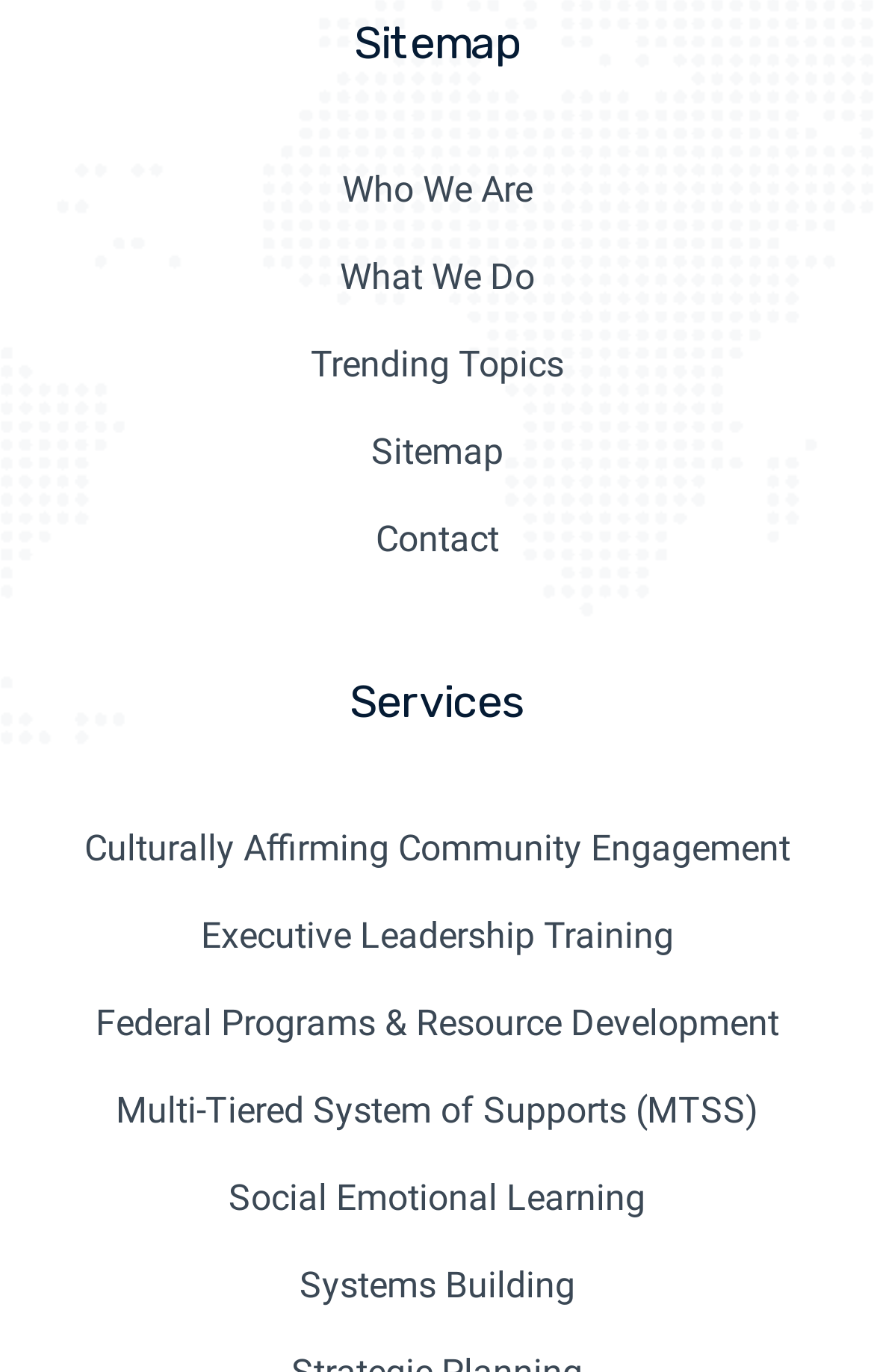Please give a short response to the question using one word or a phrase:
How many services are listed under the 'Services' category?

5